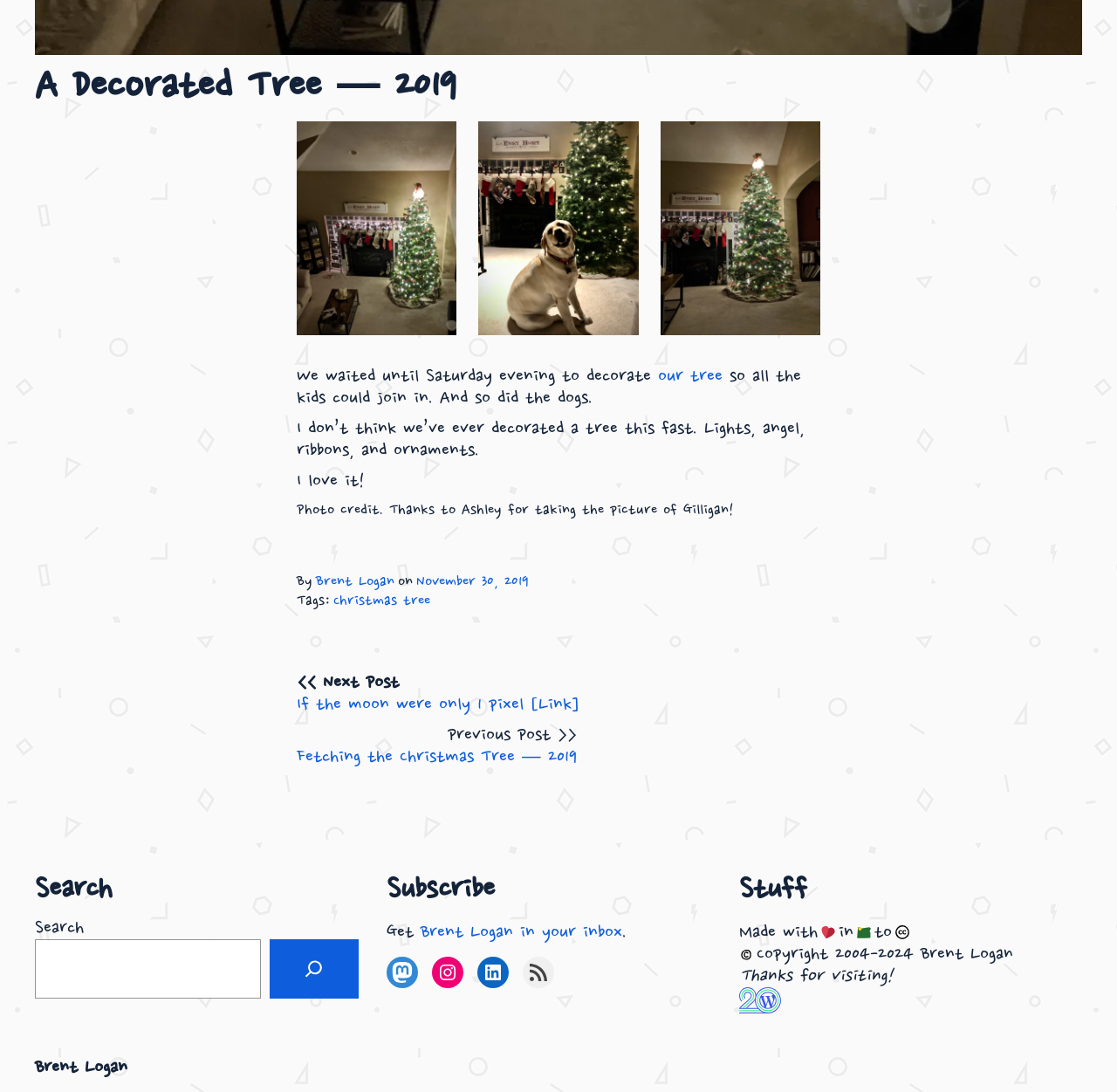Locate the bounding box coordinates of the UI element described by: "Brent Logan in your inbox". Provide the coordinates as four float numbers between 0 and 1, formatted as [left, top, right, bottom].

[0.377, 0.844, 0.557, 0.864]